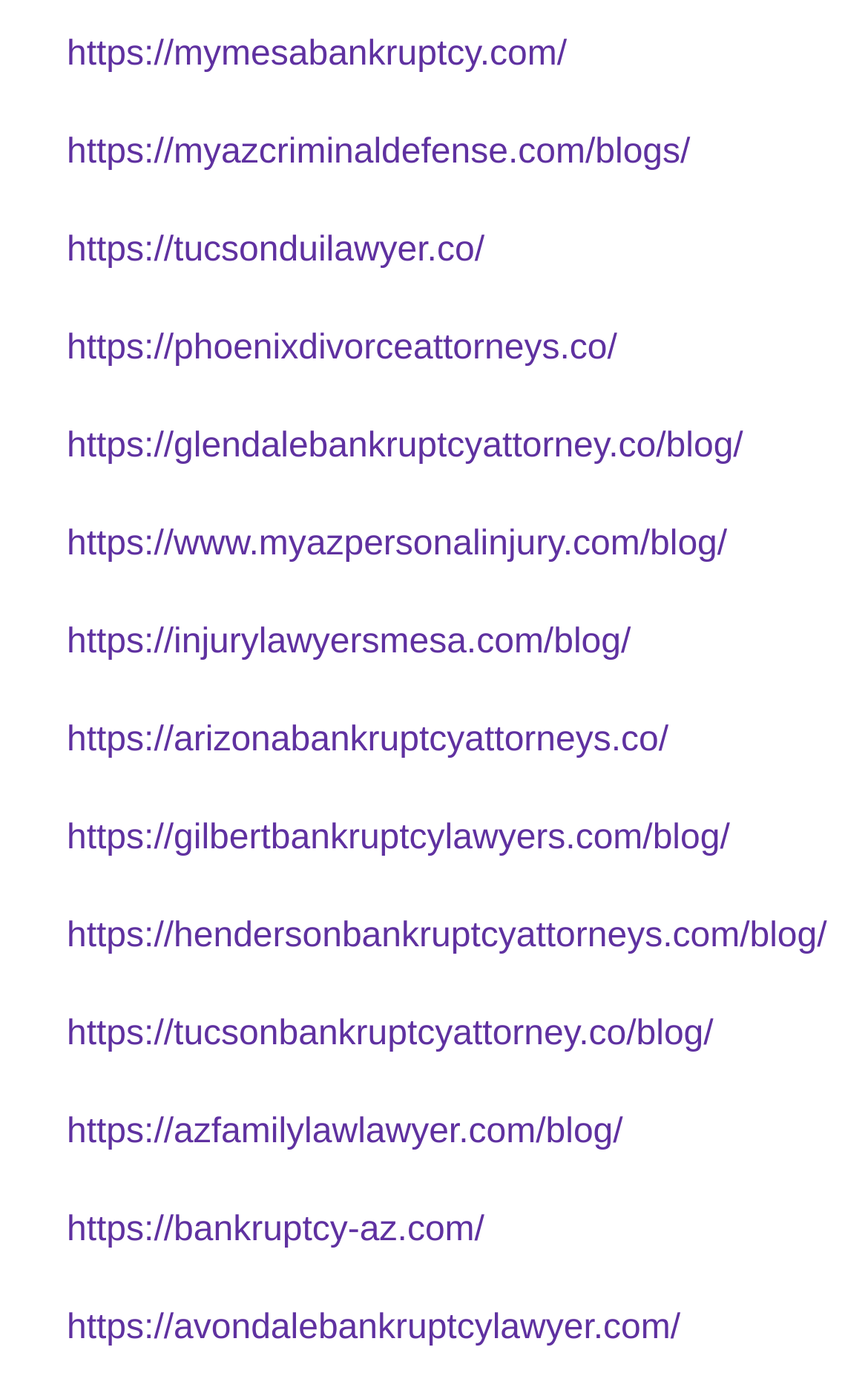Please find the bounding box coordinates of the element that needs to be clicked to perform the following instruction: "go to phoenix divorce attorneys blog". The bounding box coordinates should be four float numbers between 0 and 1, represented as [left, top, right, bottom].

[0.077, 0.236, 0.711, 0.263]